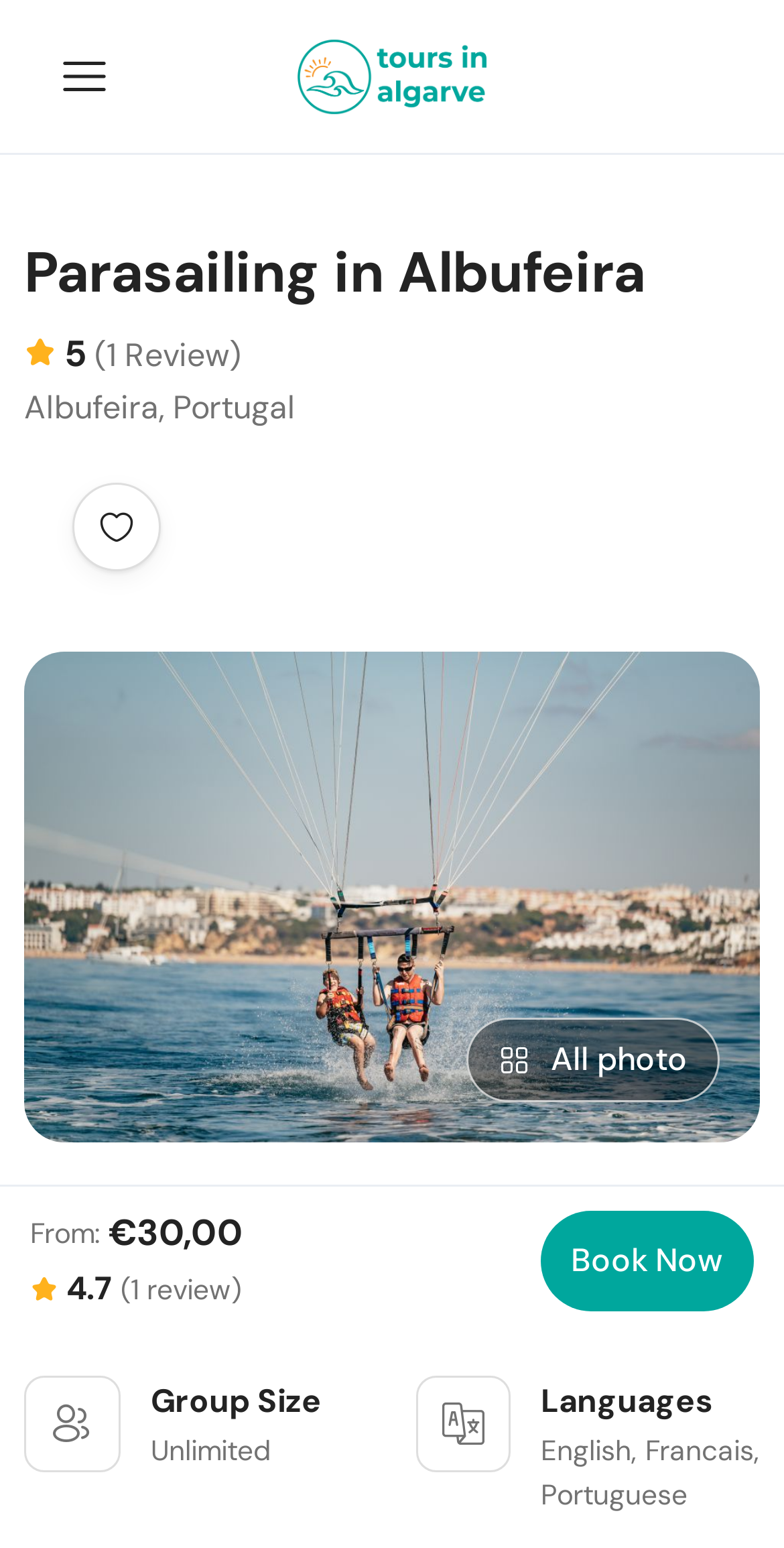Provide a short answer using a single word or phrase for the following question: 
What is the price of the parasailing tour?

€30,00